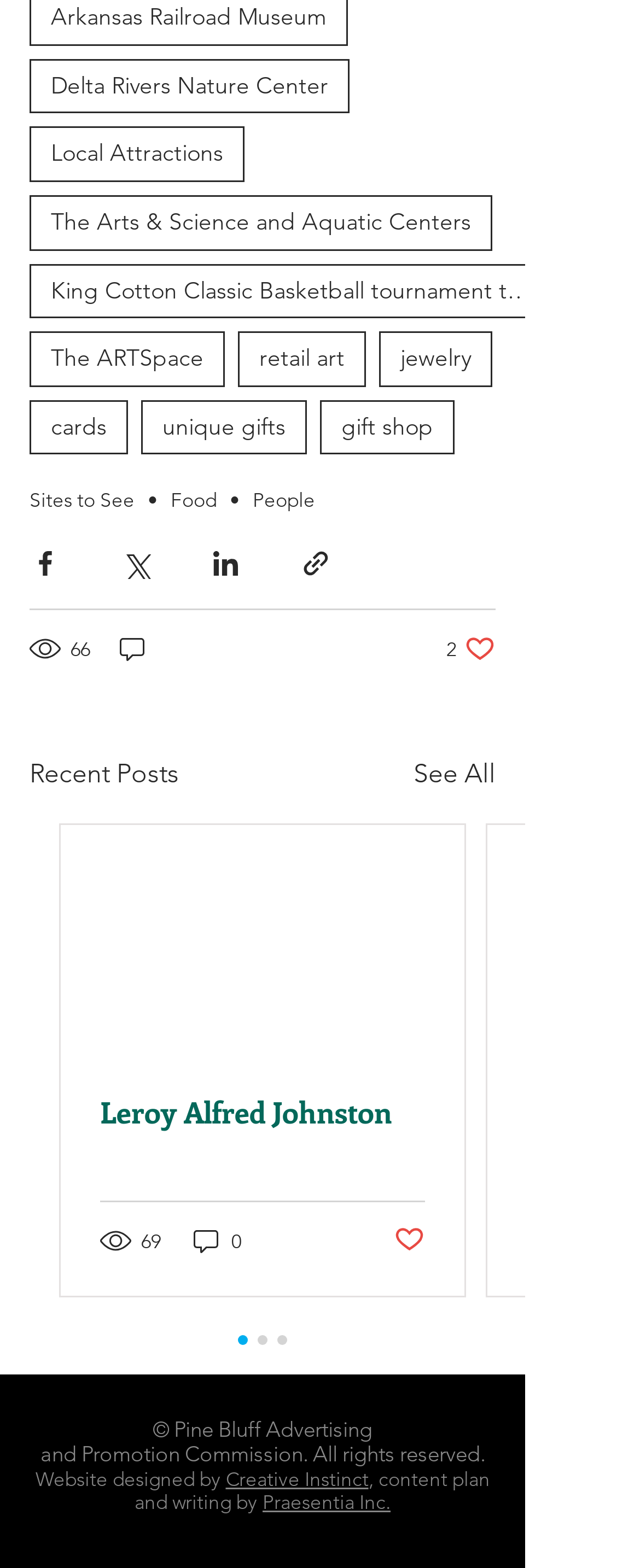Using the details from the image, please elaborate on the following question: What type of attractions are listed on this webpage?

Based on the links provided on the webpage, such as 'Delta Rivers Nature Center', 'Local Attractions', 'The Arts & Science and Aquatic Centers', and 'Sites to See', it can be inferred that this webpage lists local attractions.